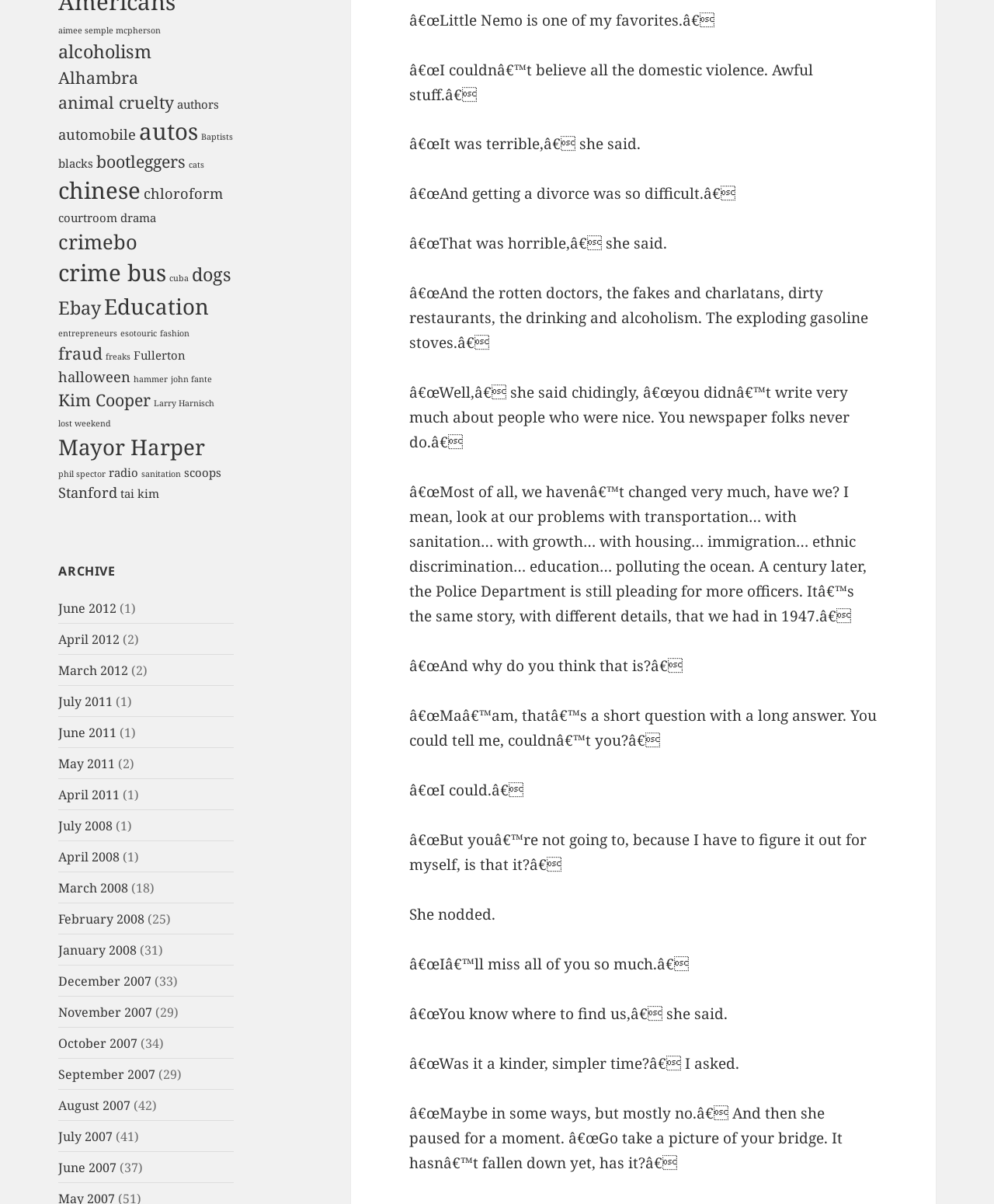Determine the bounding box coordinates for the area that should be clicked to carry out the following instruction: "Read 'Little Nemo is one of my favorites.'".

[0.412, 0.008, 0.719, 0.025]